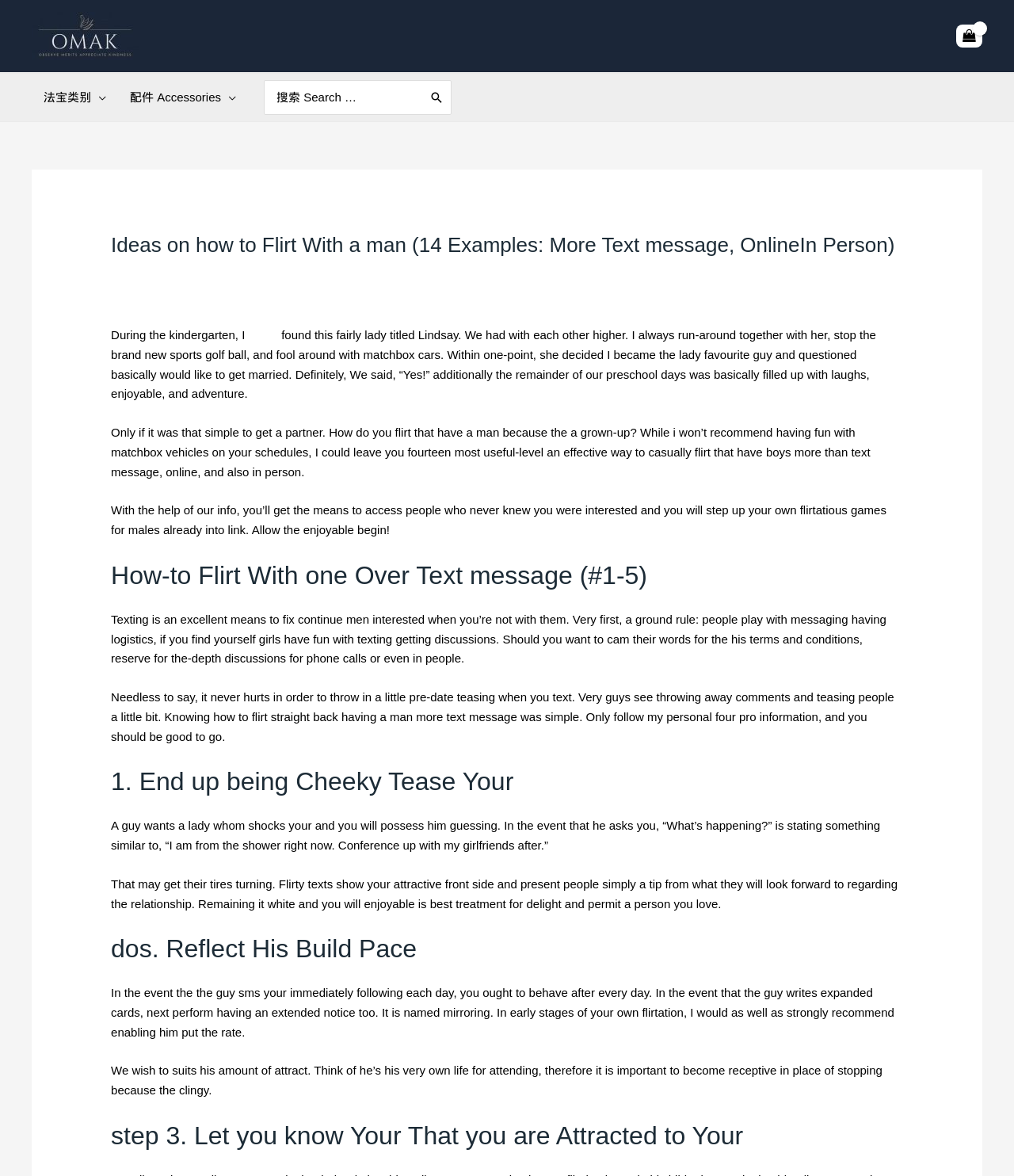Identify the main title of the webpage and generate its text content.

Ideas on how to Flirt With a man (14 Examples: More Text message, OnlineIn Person)